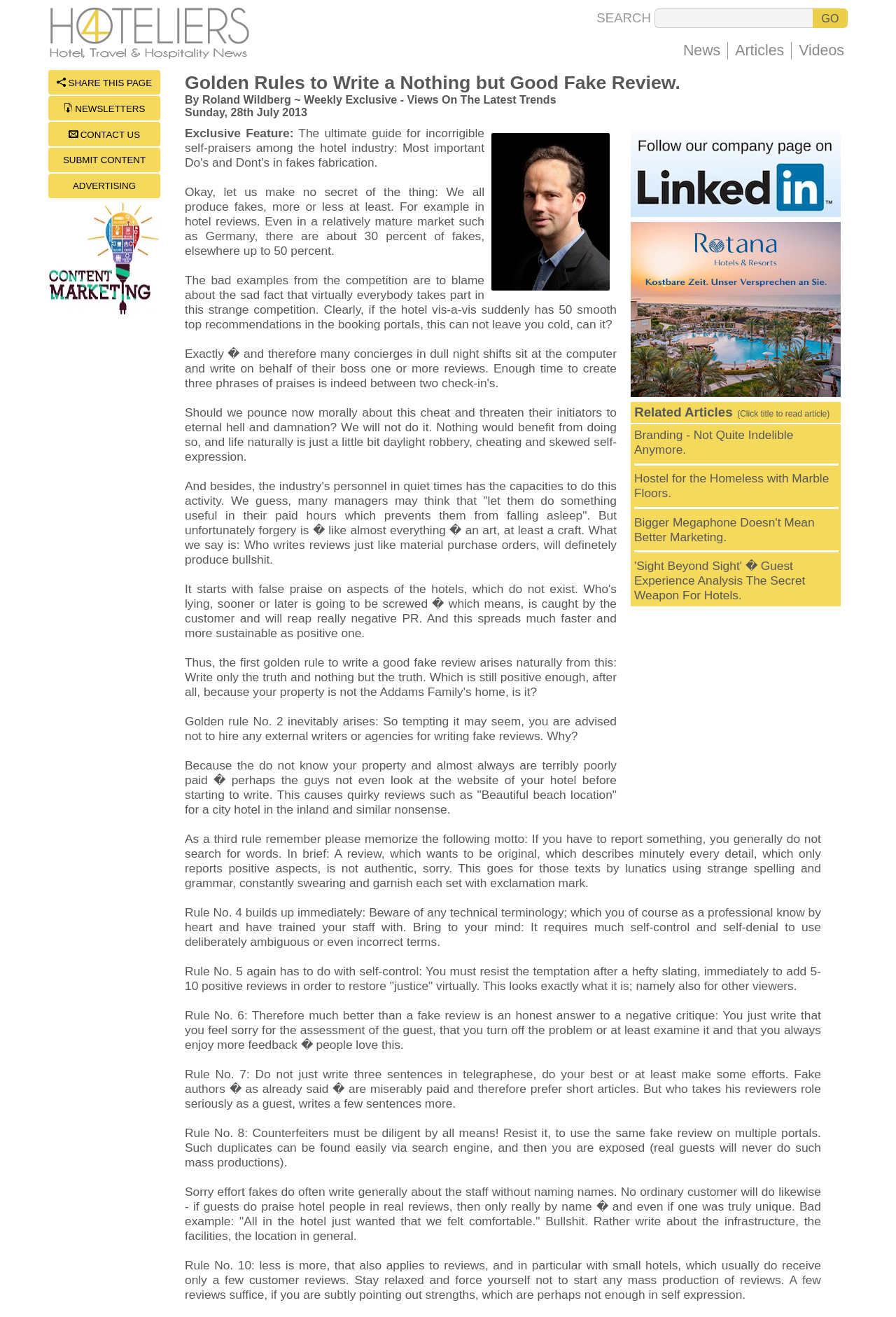Use a single word or phrase to respond to the question:
What is the purpose of the search bar?

To search the website